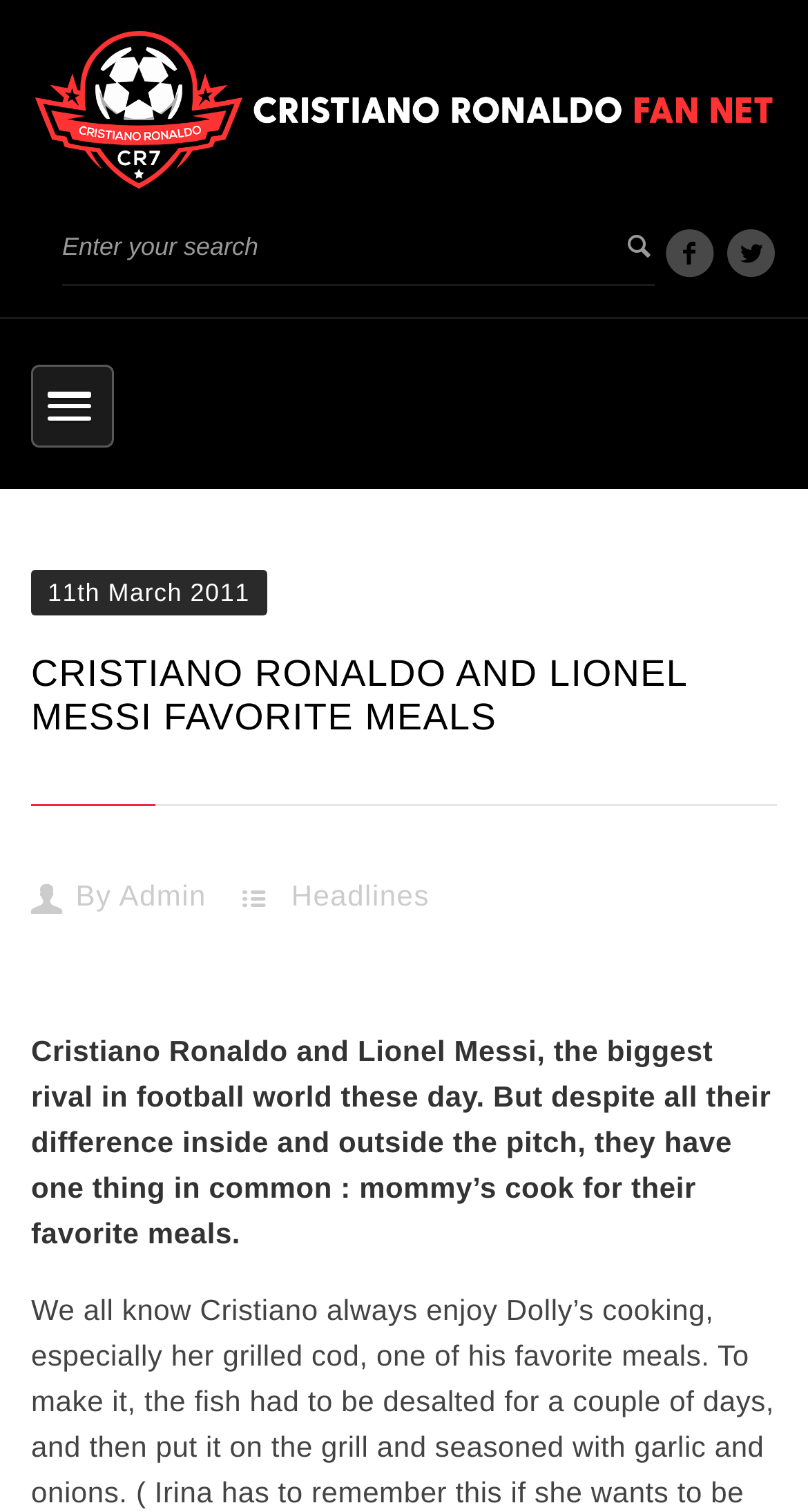What is the date of the article?
Using the visual information, reply with a single word or short phrase.

11th March 2011